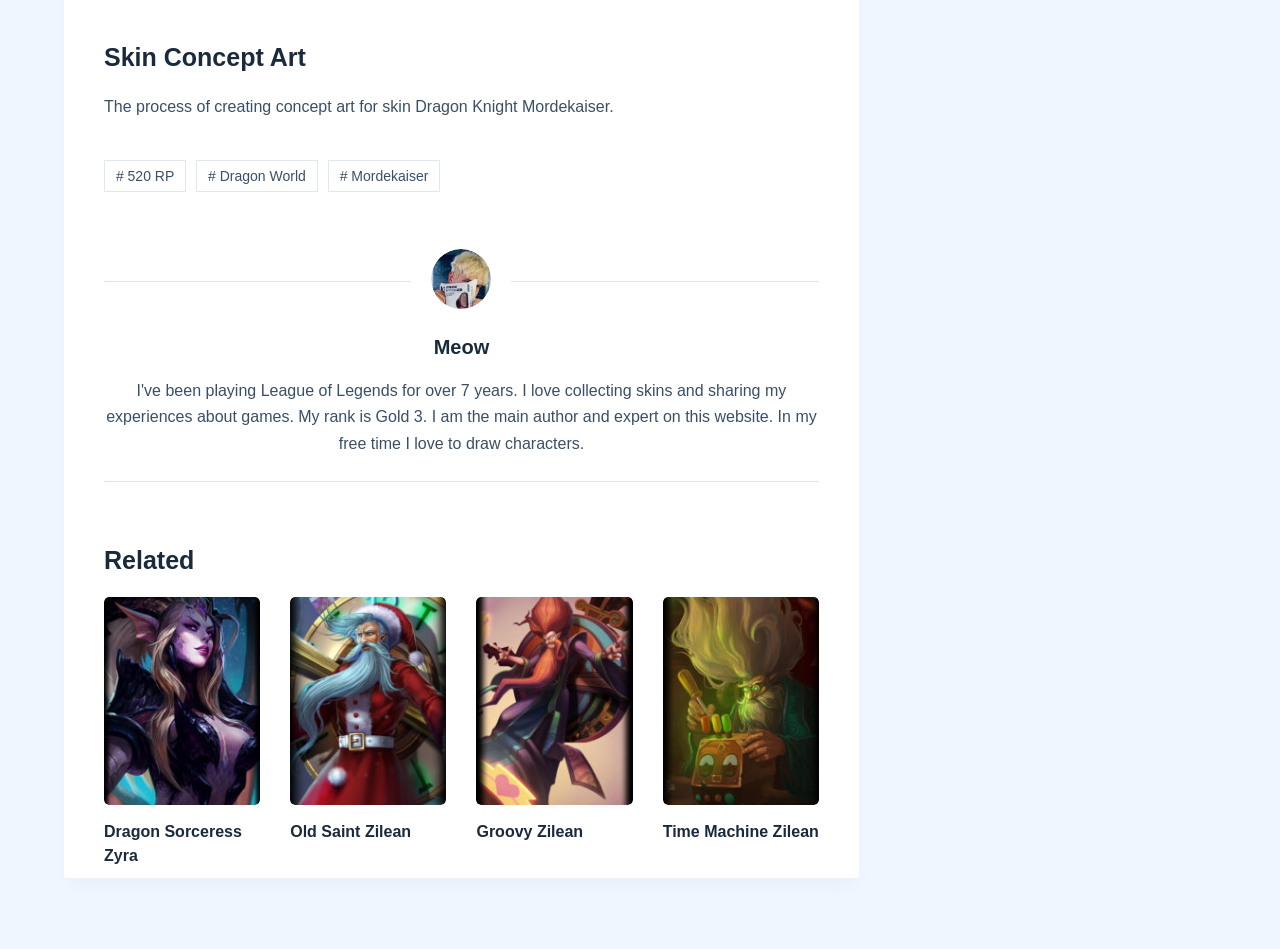Using the provided element description: "parent_node: Groovy Zilean aria-label="Groovy Zilean"", identify the bounding box coordinates. The coordinates should be four floats between 0 and 1 in the order [left, top, right, bottom].

[0.372, 0.629, 0.494, 0.849]